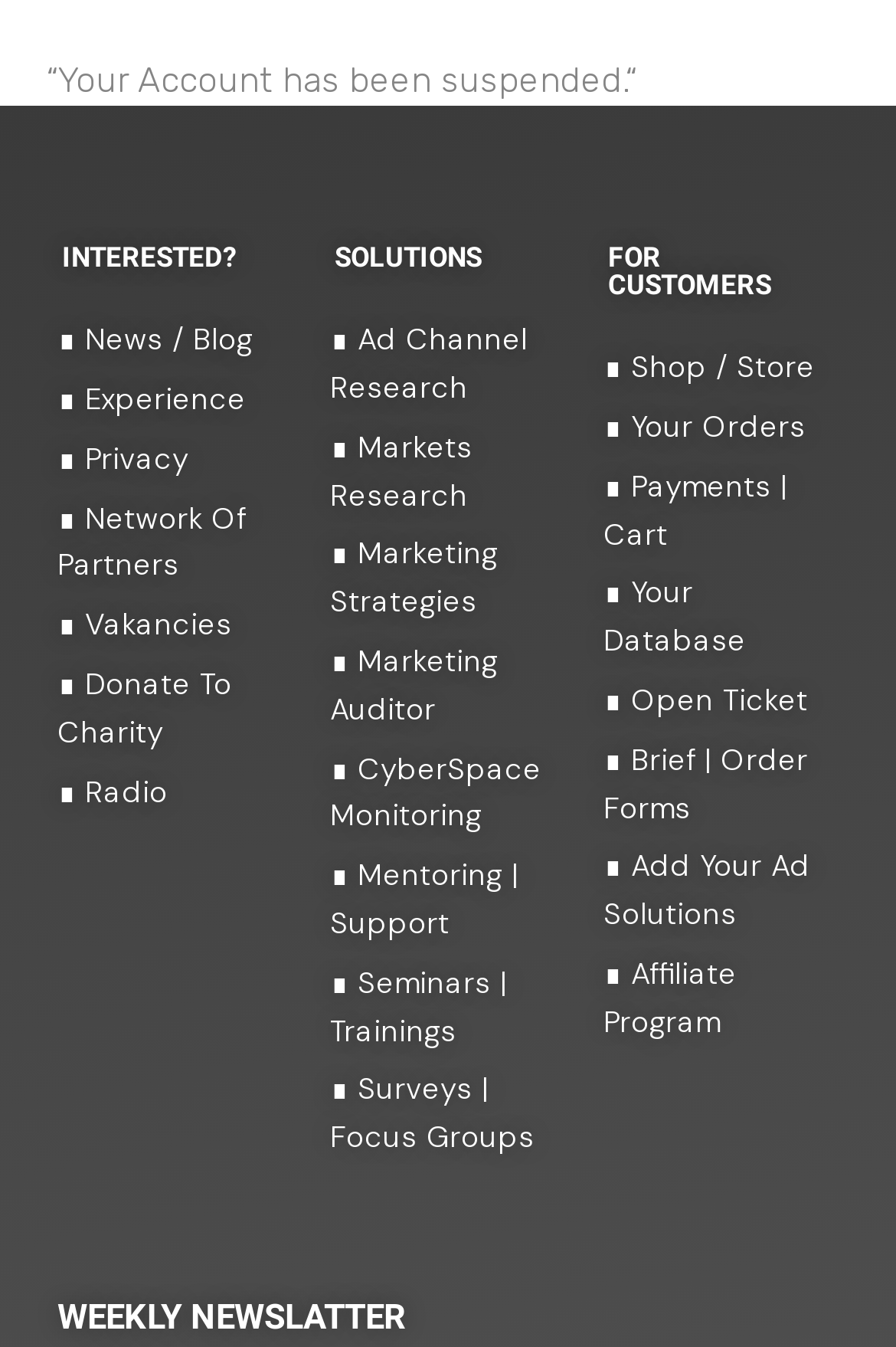Please provide a brief answer to the question using only one word or phrase: 
How many main sections are on the webpage?

3